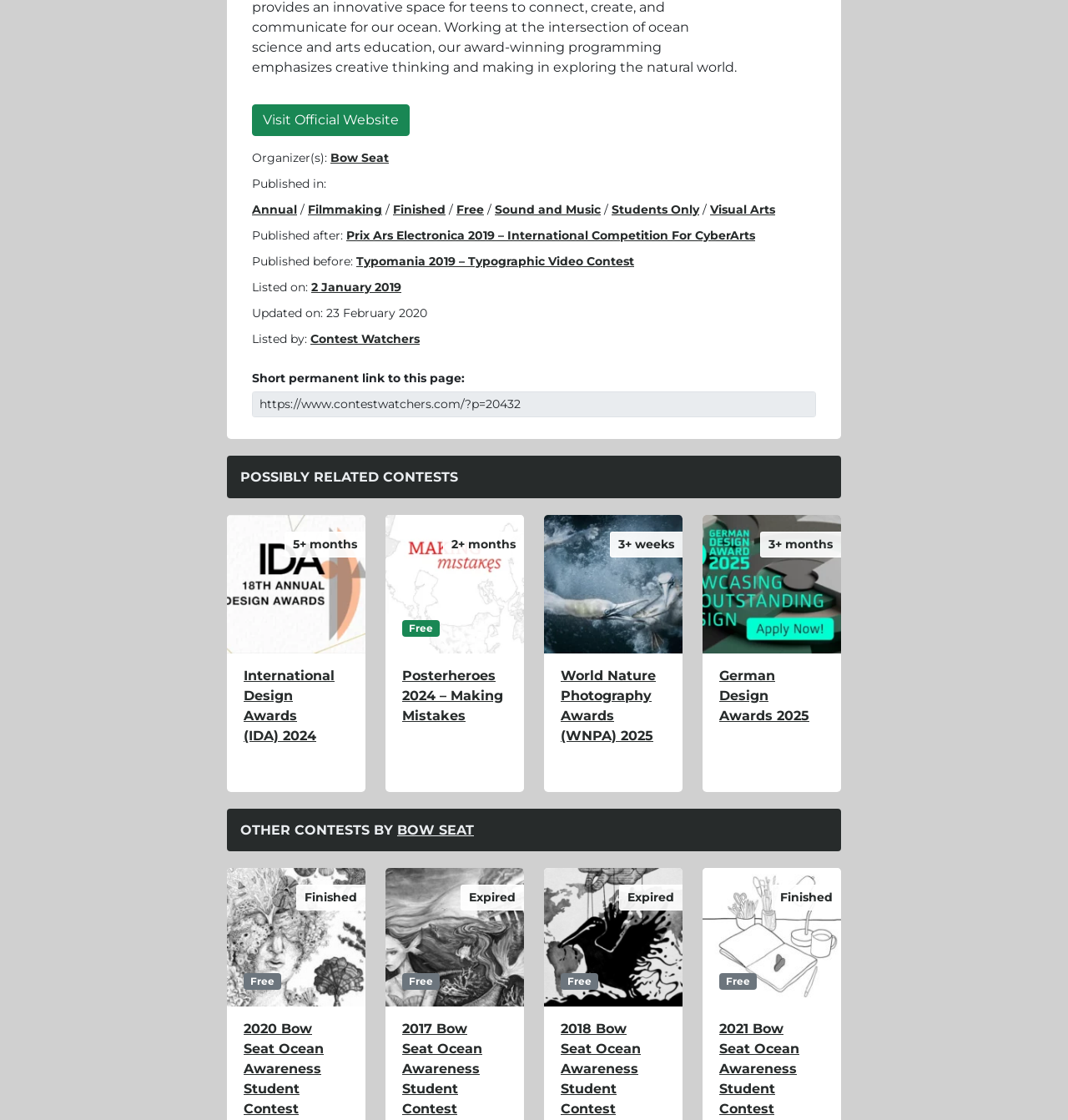What is the organizer of the contest?
Give a detailed response to the question by analyzing the screenshot.

I found the answer by looking at the description list in the footer section, where it says 'Organizer(s)' and lists 'Bow Seat' as the organizer.